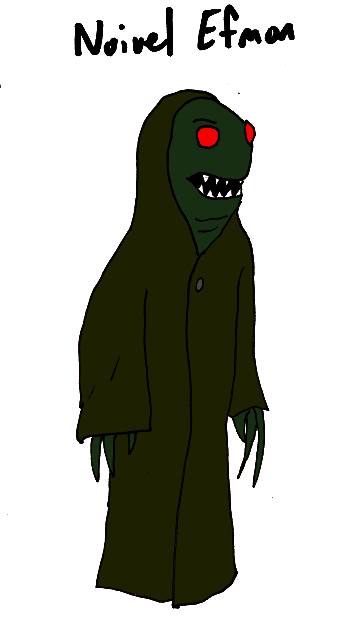What does Noivel Efmon symbolize? Examine the screenshot and reply using just one word or a brief phrase.

Resilience and strength